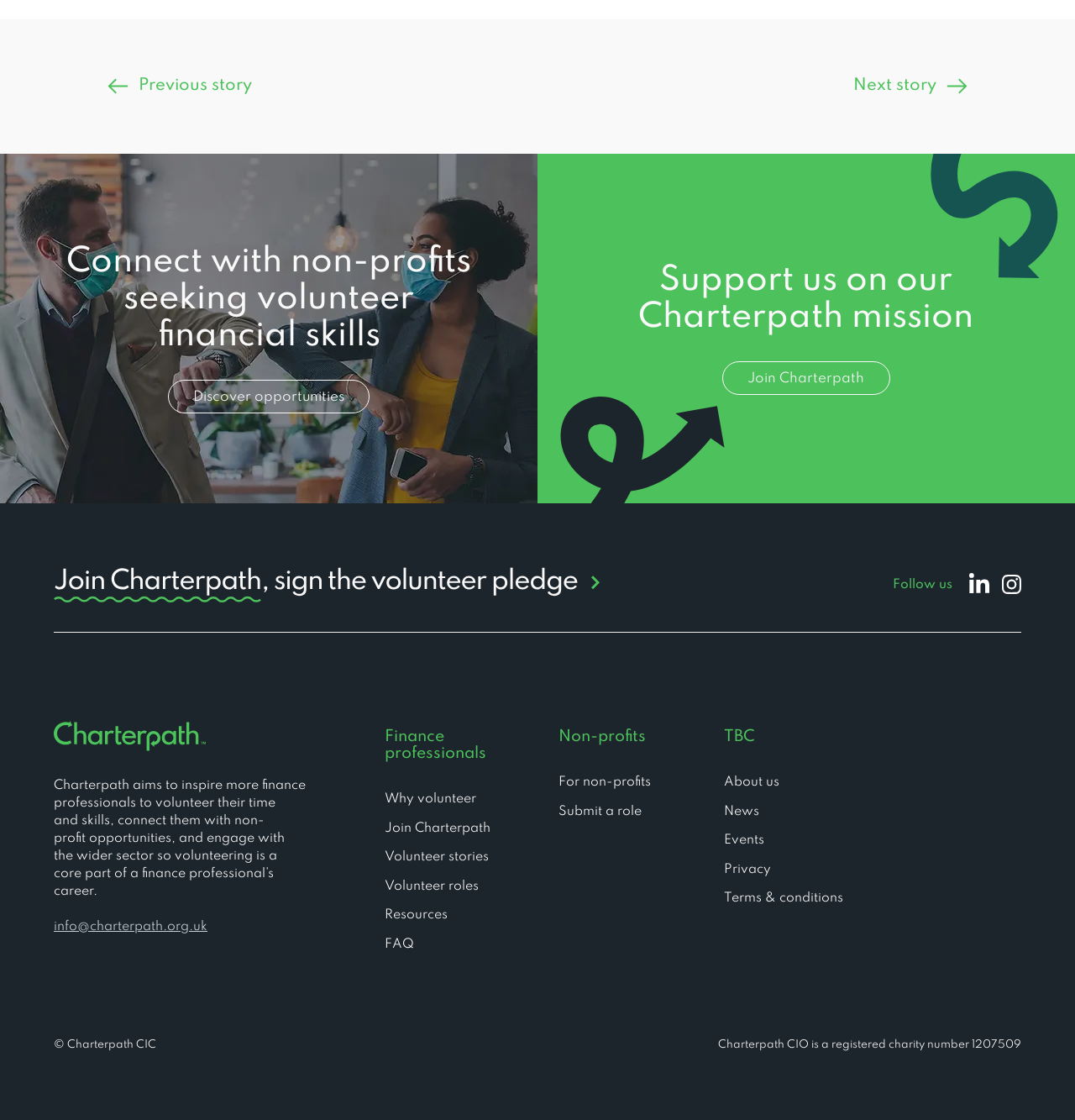Find the bounding box coordinates of the element to click in order to complete this instruction: "Read about why volunteer". The bounding box coordinates must be four float numbers between 0 and 1, denoted as [left, top, right, bottom].

[0.357, 0.707, 0.443, 0.719]